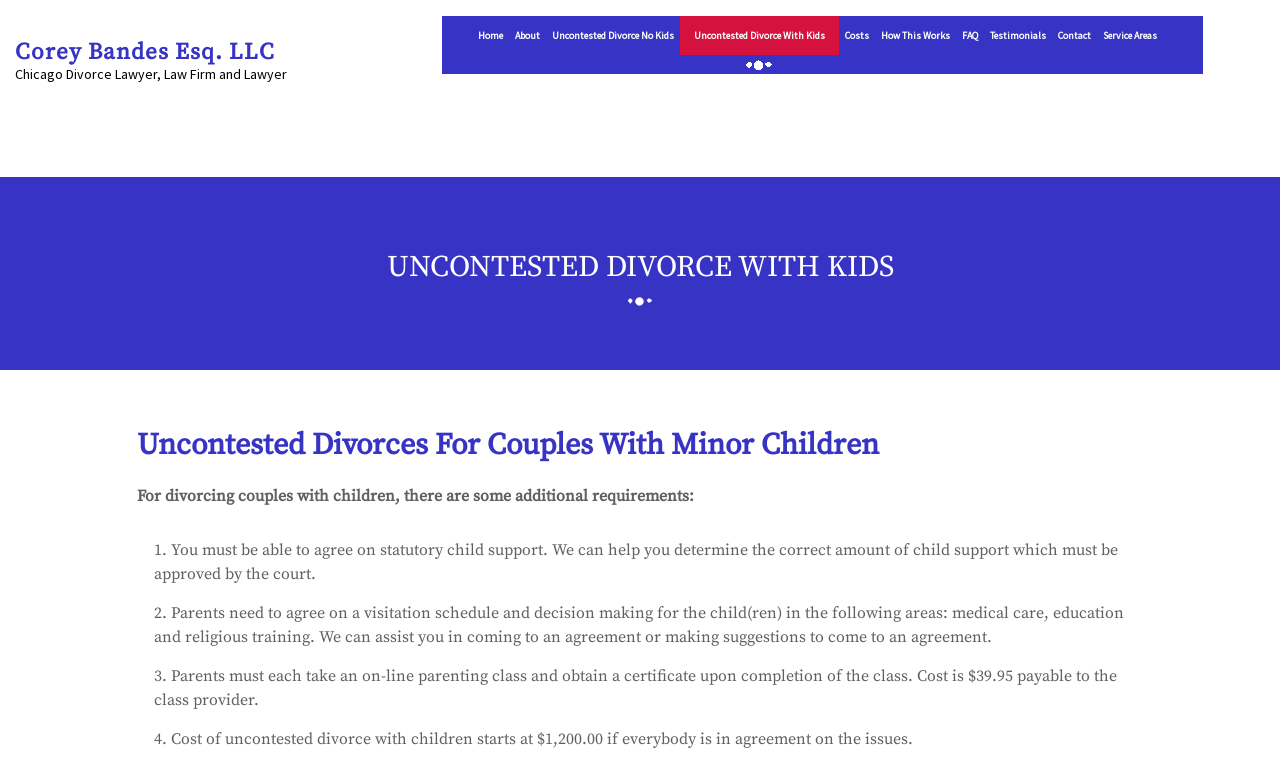Reply to the question with a brief word or phrase: What is the purpose of the law firm?

Facilitate uncontested divorce